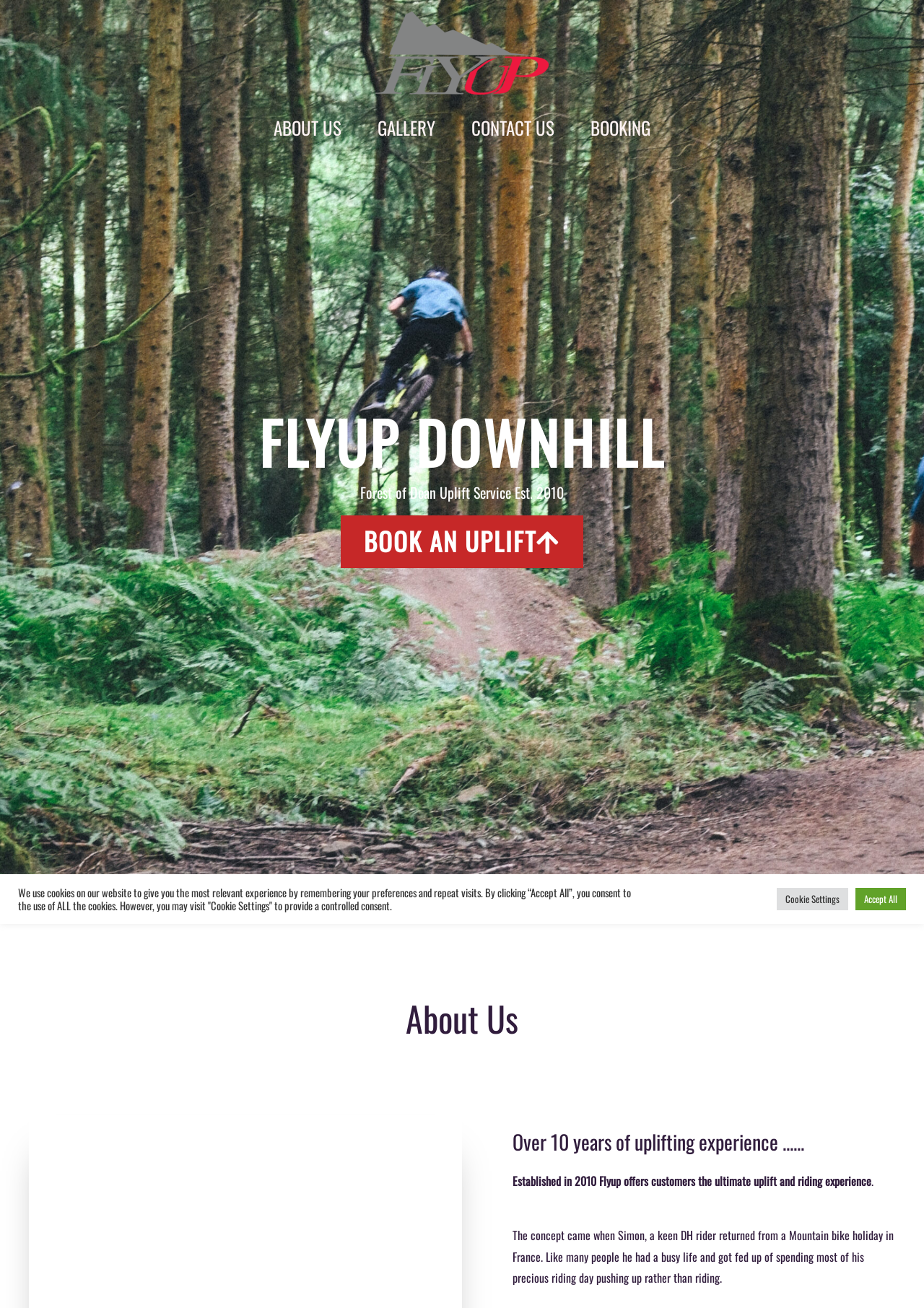Indicate the bounding box coordinates of the element that must be clicked to execute the instruction: "Click FlyUp Downhill link". The coordinates should be given as four float numbers between 0 and 1, i.e., [left, top, right, bottom].

[0.406, 0.033, 0.594, 0.046]